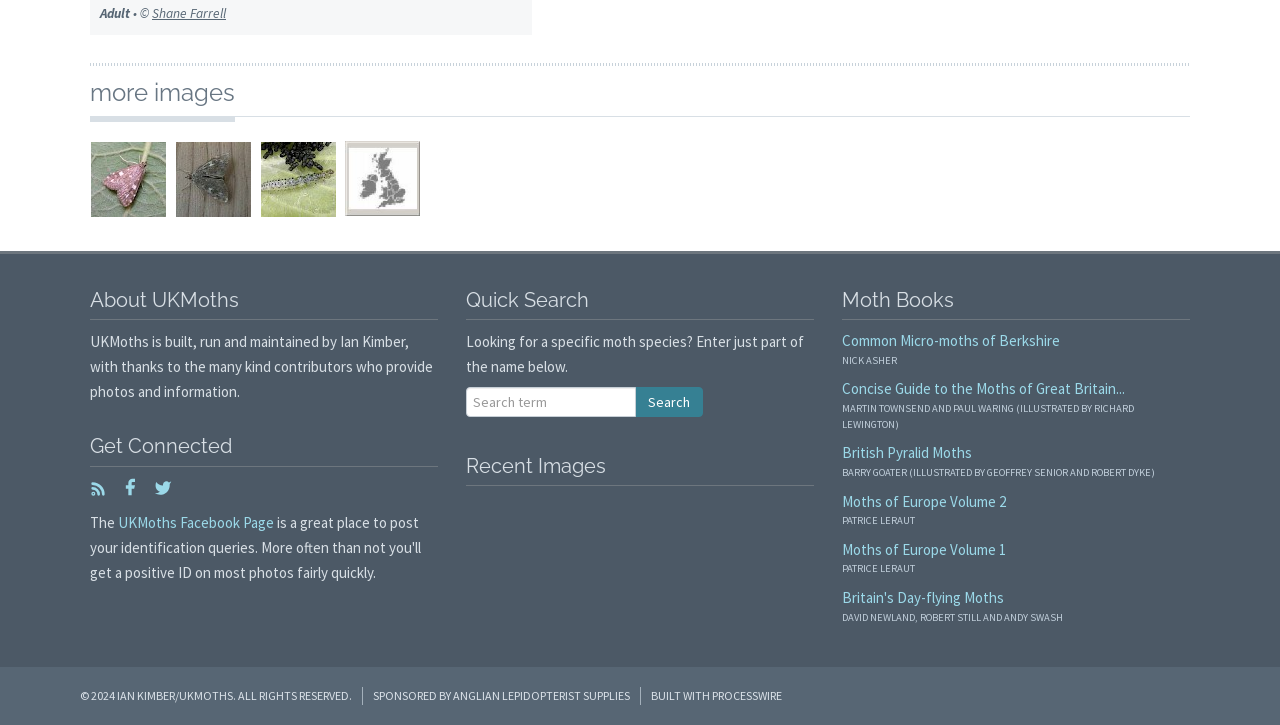Given the webpage screenshot and the description, determine the bounding box coordinates (top-left x, top-left y, bottom-right x, bottom-right y) that define the location of the UI element matching this description: Anglian Lepidopterist Supplies

[0.354, 0.95, 0.492, 0.97]